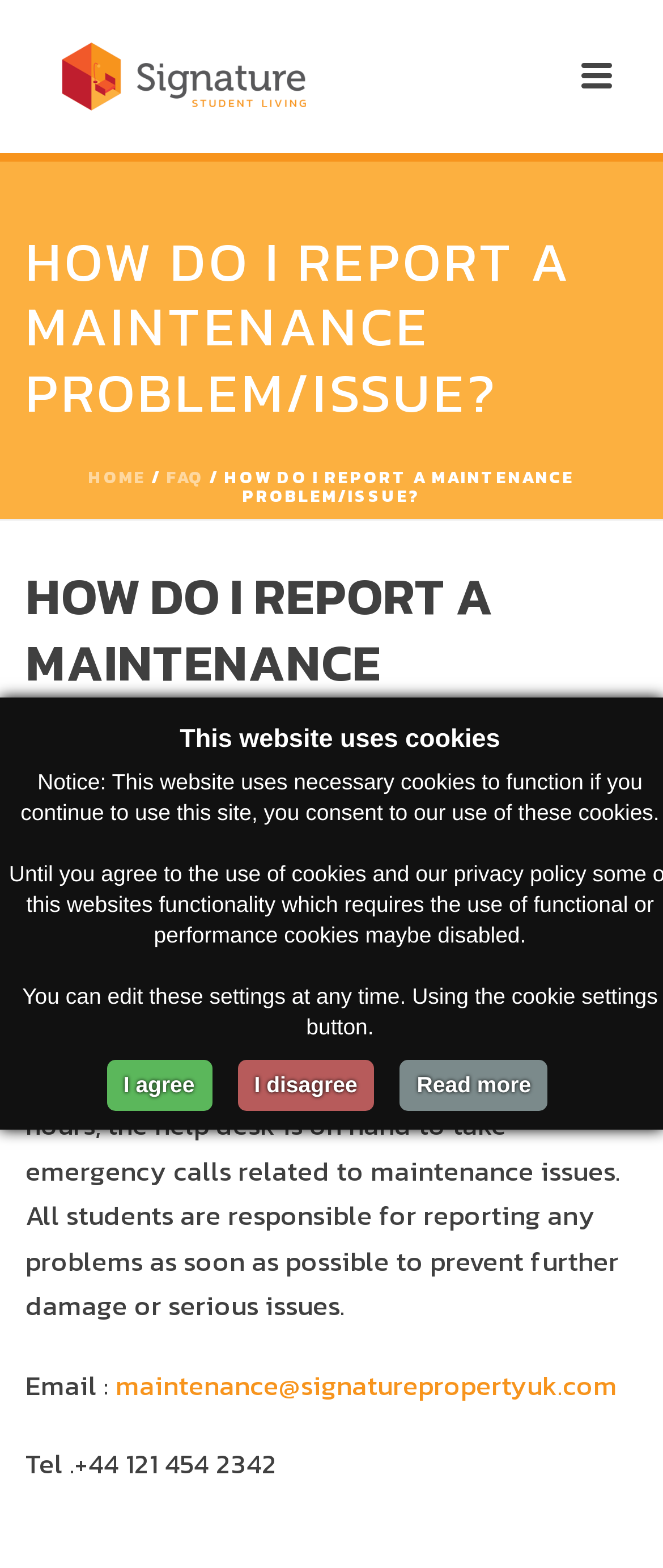Identify the webpage's primary heading and generate its text.

HOW DO I REPORT A MAINTENANCE PROBLEM/ISSUE?